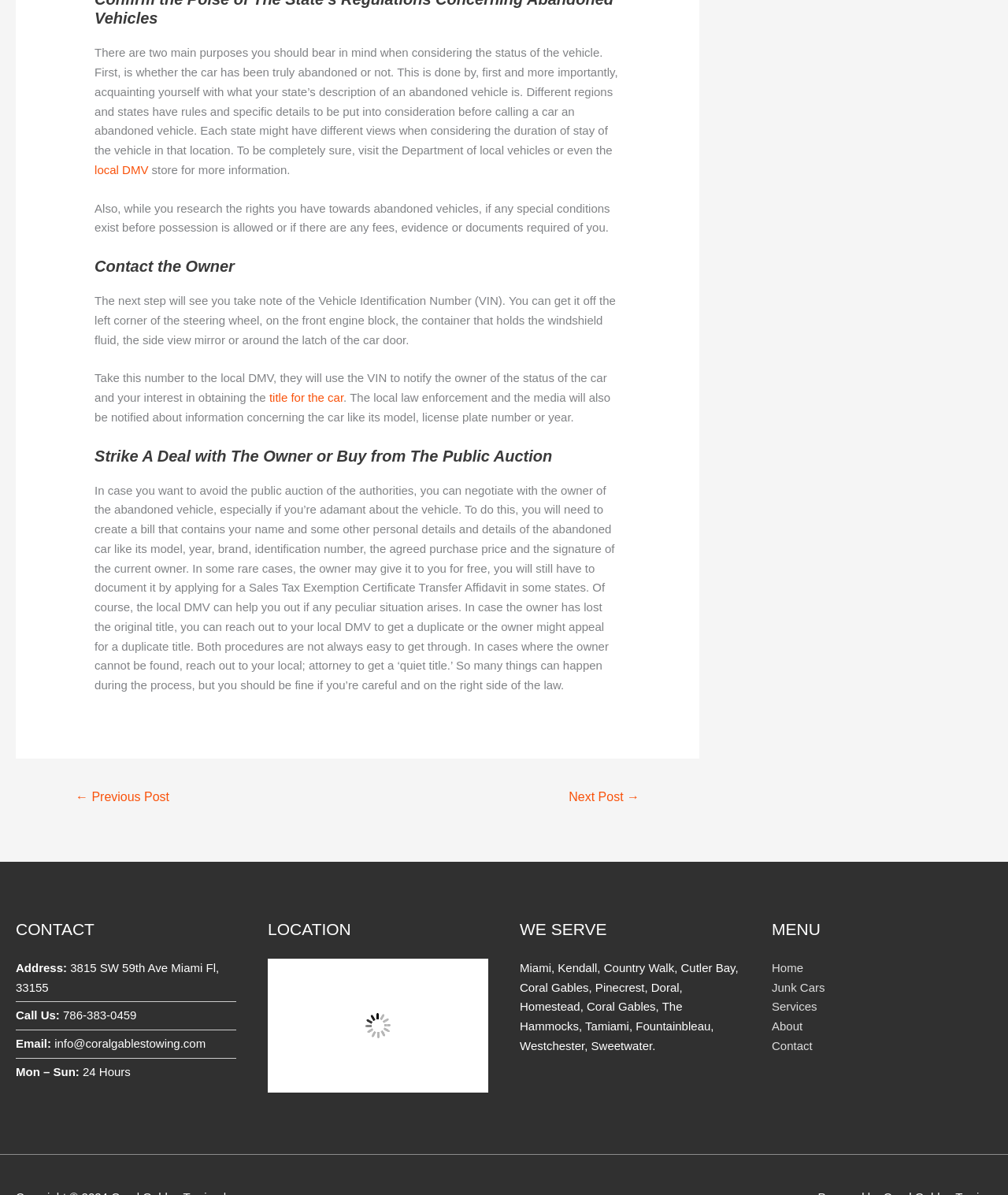Provide a one-word or brief phrase answer to the question:
What is the first step to take when considering the status of an abandoned vehicle?

Acquaint yourself with state's description